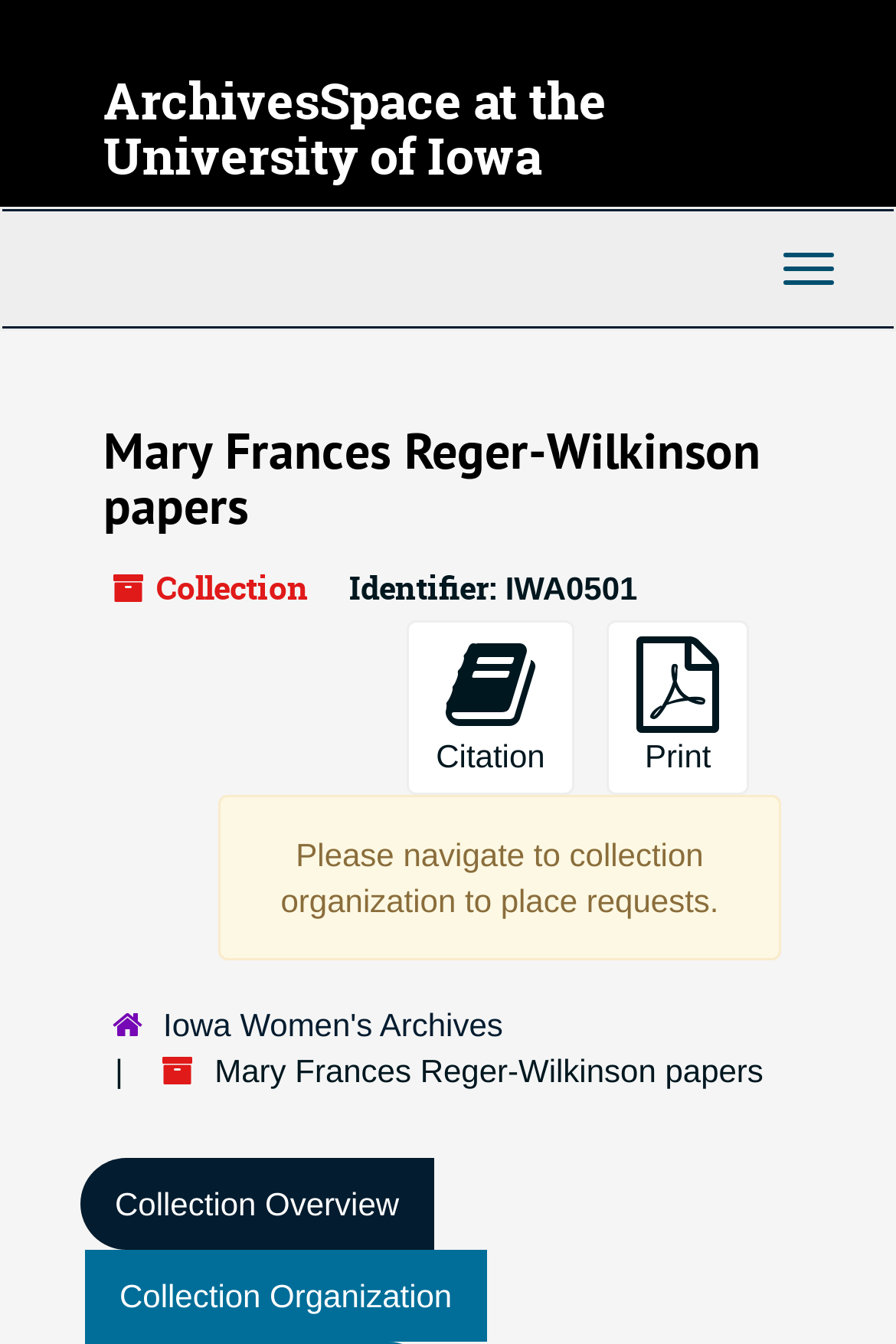Please predict the bounding box coordinates (top-left x, top-left y, bottom-right x, bottom-right y) for the UI element in the screenshot that fits the description: Iowa Women's Archives

[0.182, 0.749, 0.561, 0.777]